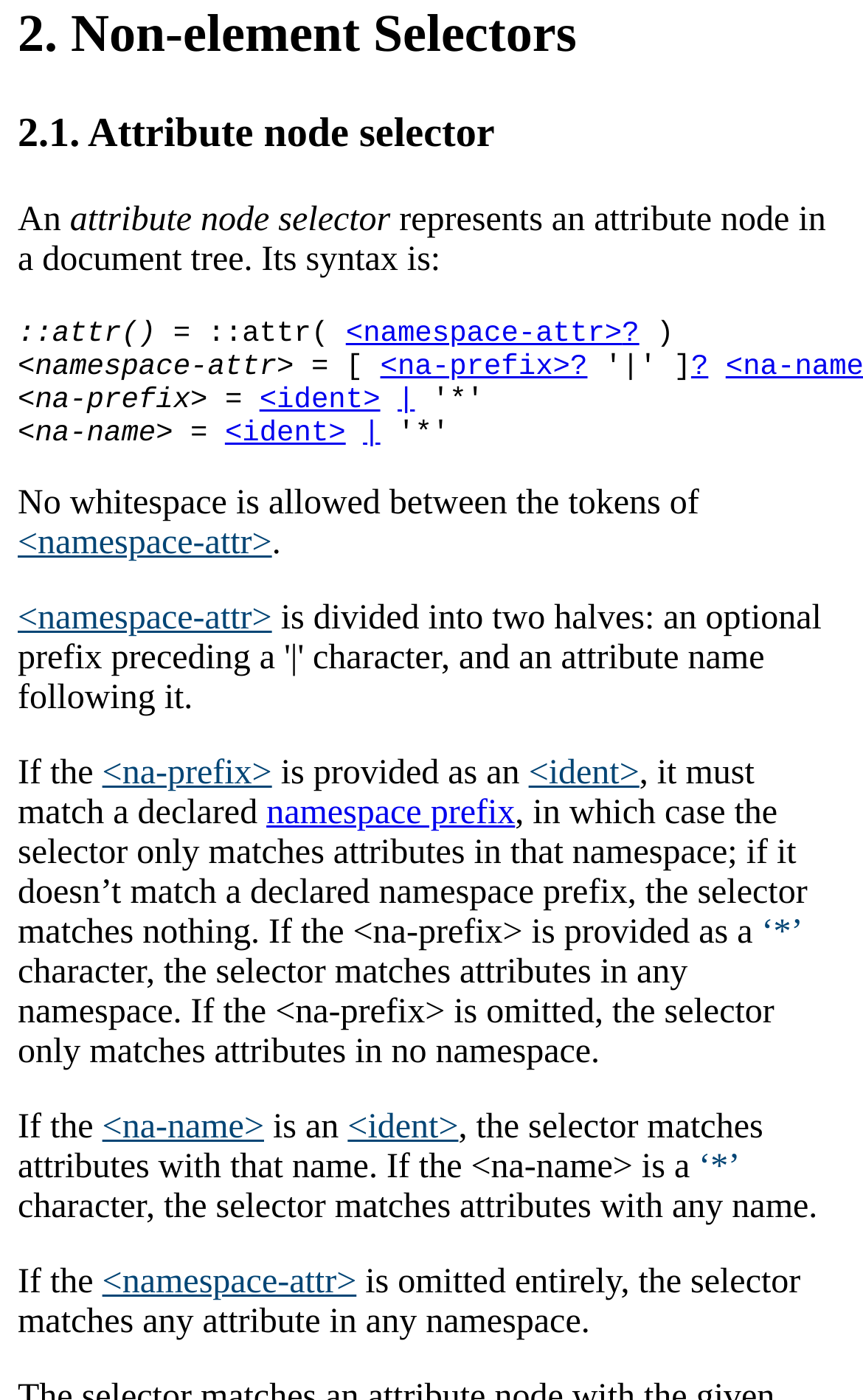Please provide a brief answer to the following inquiry using a single word or phrase:
What is an attribute node selector?

Represents an attribute node in a document tree.